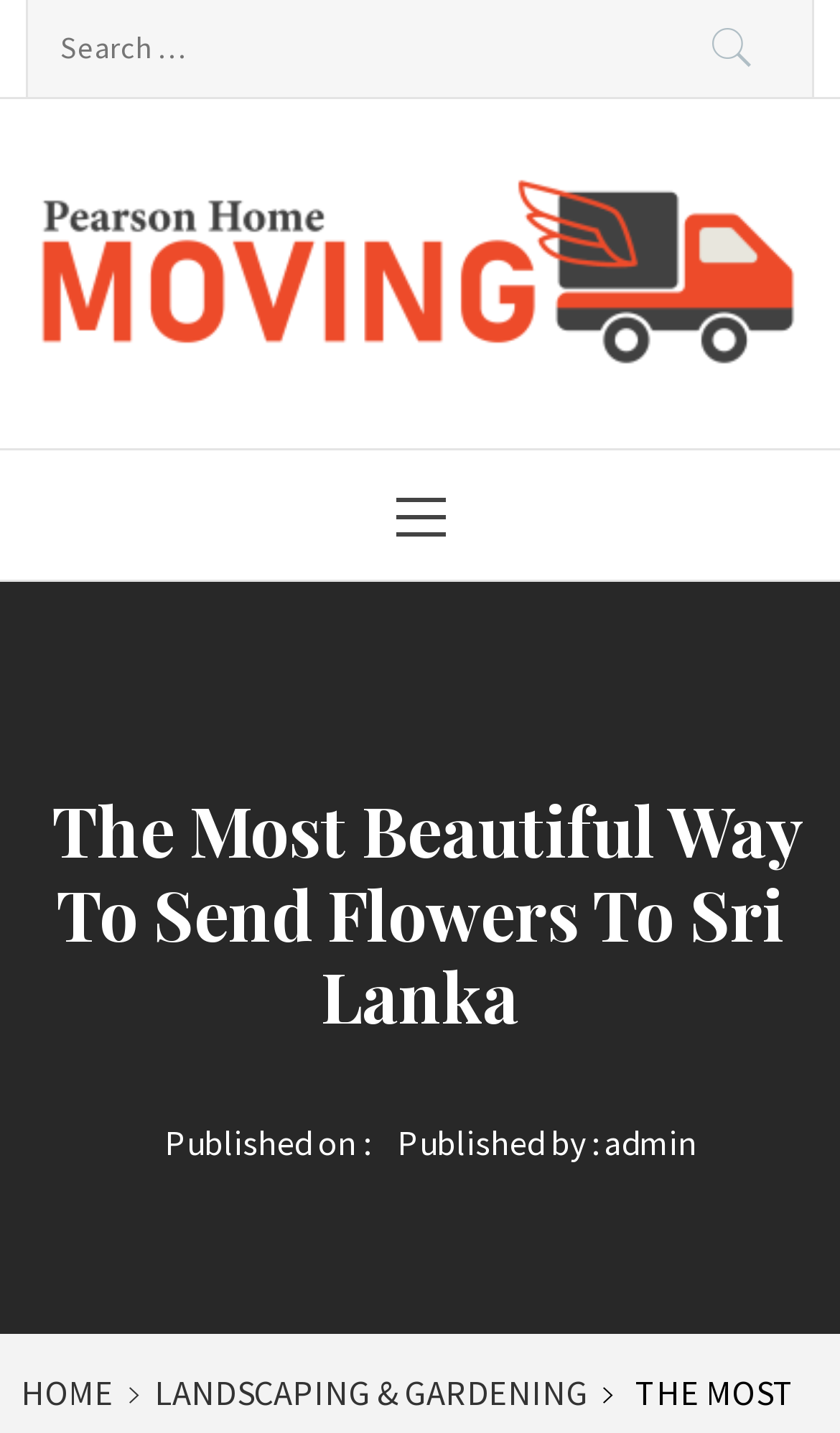Locate the primary heading on the webpage and return its text.

 The Most Beautiful Way To Send Flowers To Sri Lanka